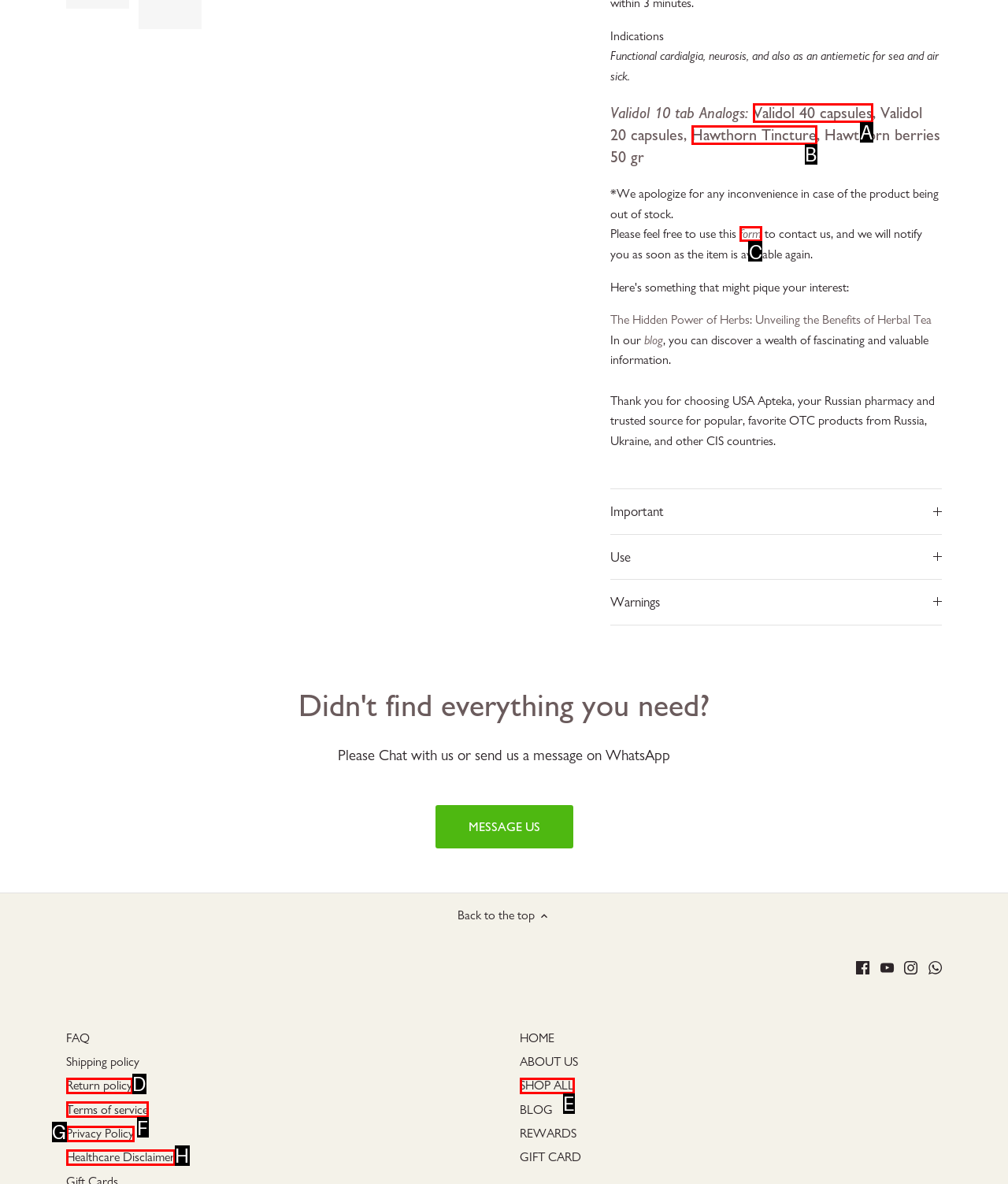Which HTML element should be clicked to perform the following task: Contact us through the form
Reply with the letter of the appropriate option.

C